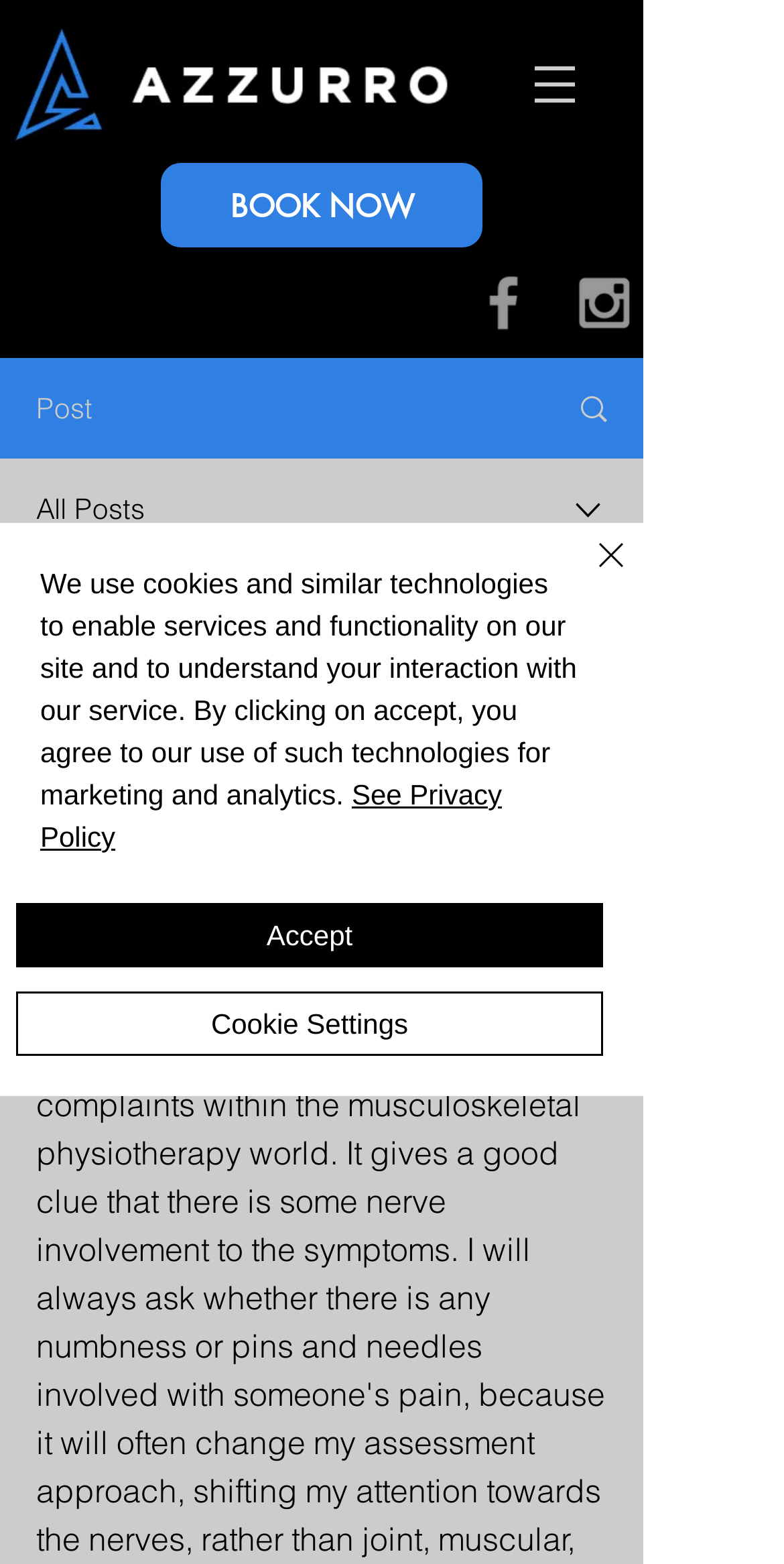Find the bounding box coordinates of the element to click in order to complete the given instruction: "Click the Quick actions button."

[0.651, 0.616, 0.779, 0.68]